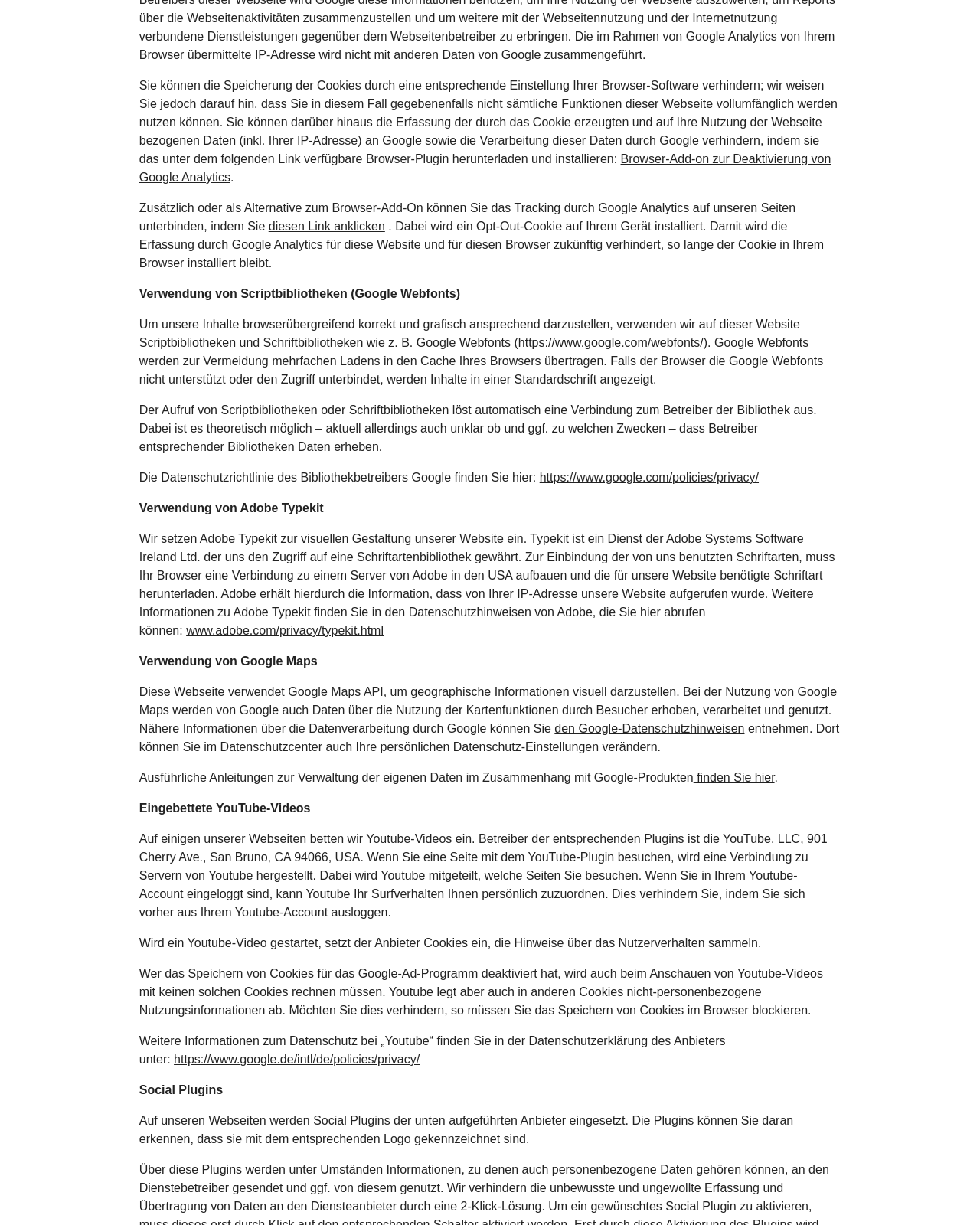Identify the bounding box coordinates for the region to click in order to carry out this instruction: "Learn more about Adobe Typekit". Provide the coordinates using four float numbers between 0 and 1, formatted as [left, top, right, bottom].

[0.19, 0.509, 0.391, 0.52]